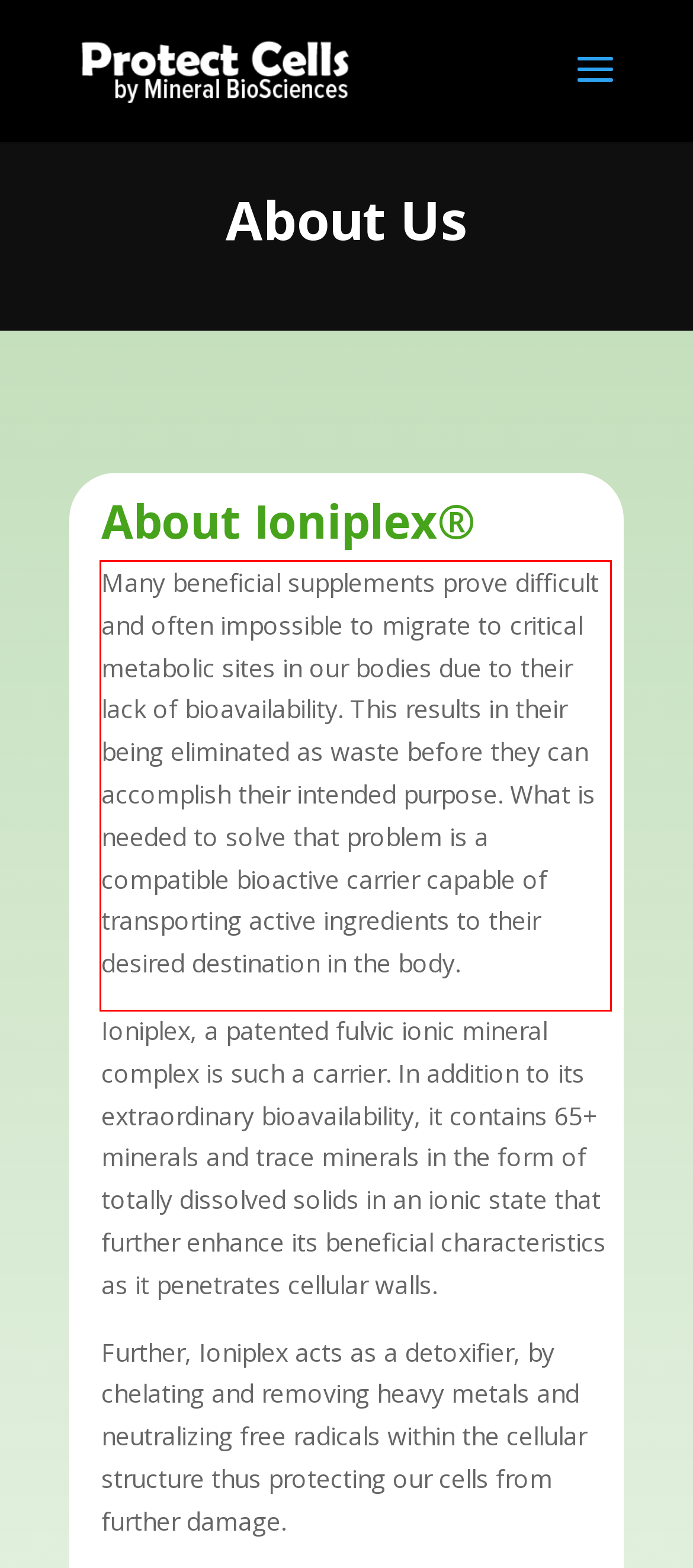Please extract the text content within the red bounding box on the webpage screenshot using OCR.

Many beneficial supplements prove difficult and often impossible to migrate to critical metabolic sites in our bodies due to their lack of bioavailability. This results in their being eliminated as waste before they can accomplish their intended purpose. What is needed to solve that problem is a compatible bioactive carrier capable of transporting active ingredients to their desired destination in the body.